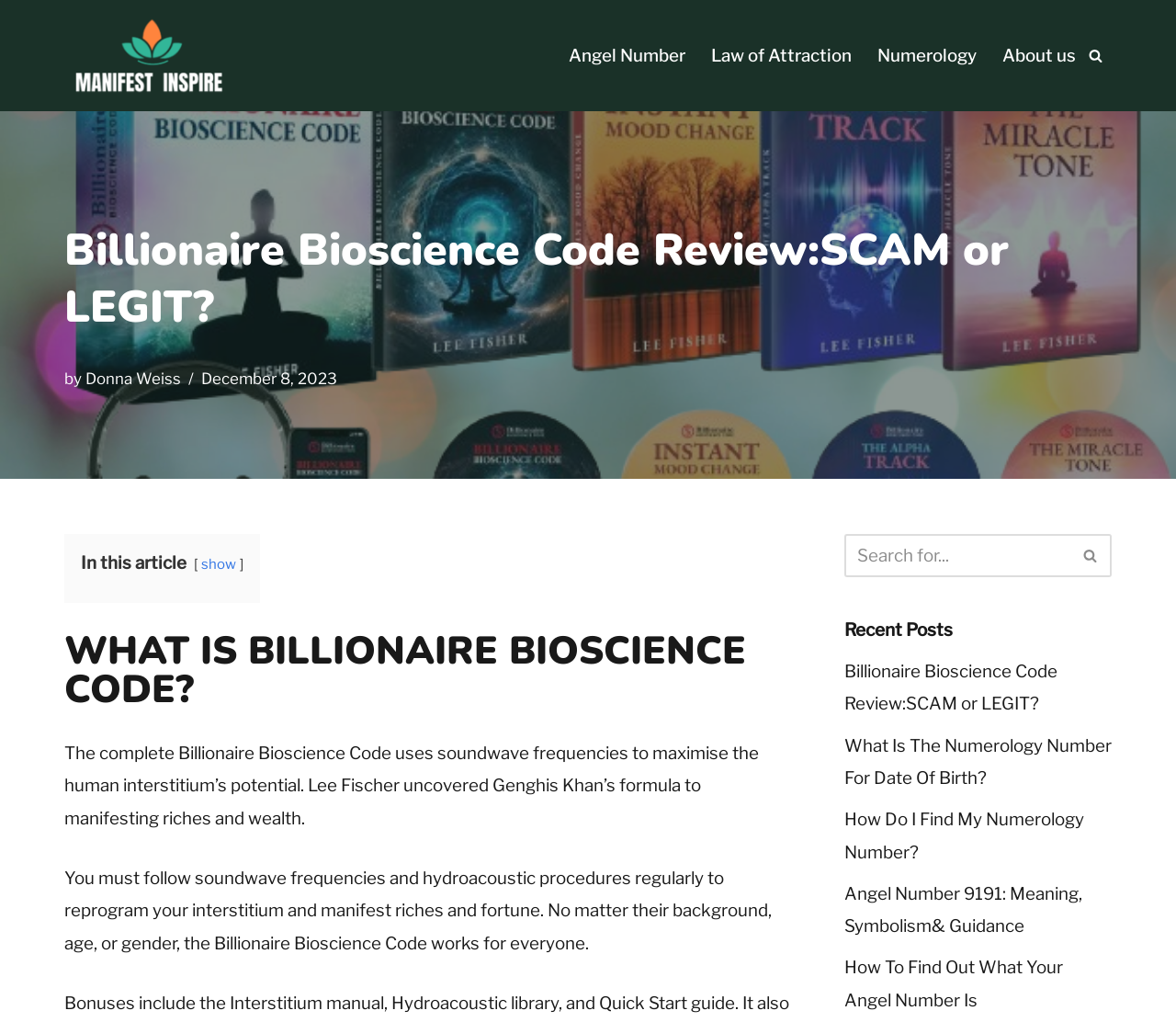Pinpoint the bounding box coordinates of the element you need to click to execute the following instruction: "Read the 'Billionaire Bioscience Code Review:SCAM or LEGIT?' article". The bounding box should be represented by four float numbers between 0 and 1, in the format [left, top, right, bottom].

[0.055, 0.216, 0.945, 0.328]